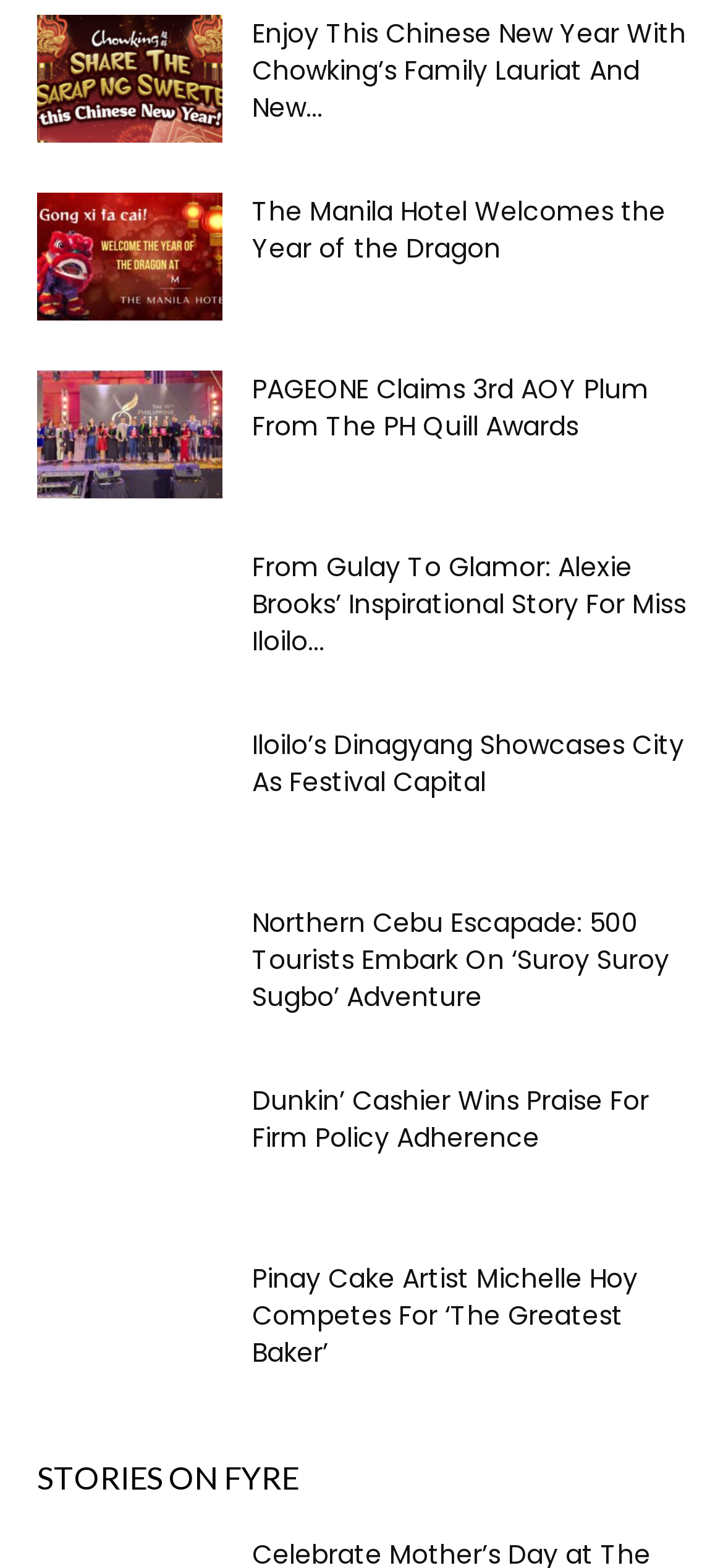How many articles are on this webpage?
Refer to the screenshot and deliver a thorough answer to the question presented.

I counted the number of headings and links on the webpage, and there are 9 pairs of them, indicating 9 articles.